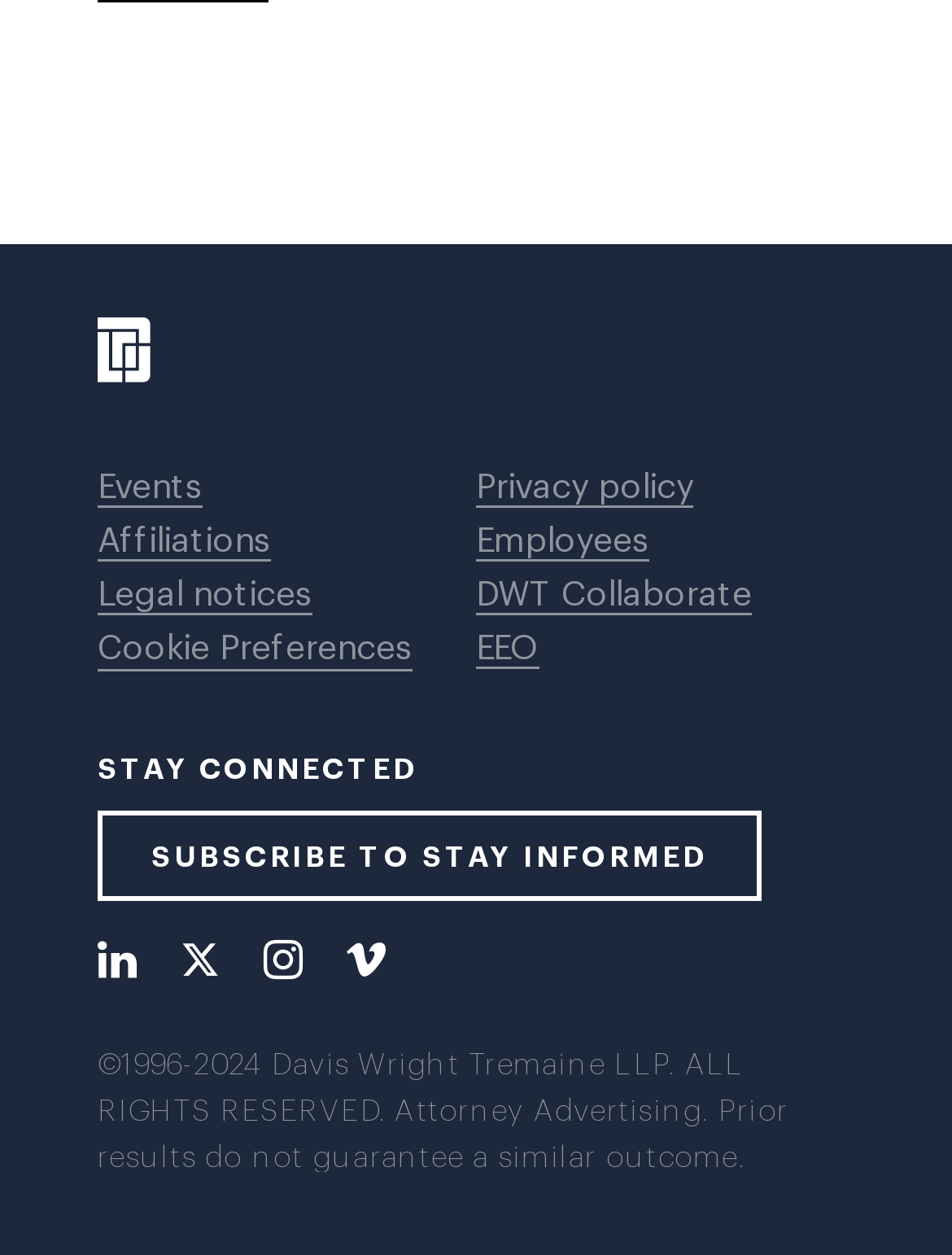Determine the bounding box coordinates of the region that needs to be clicked to achieve the task: "Visit Affiliations".

[0.103, 0.411, 0.285, 0.453]